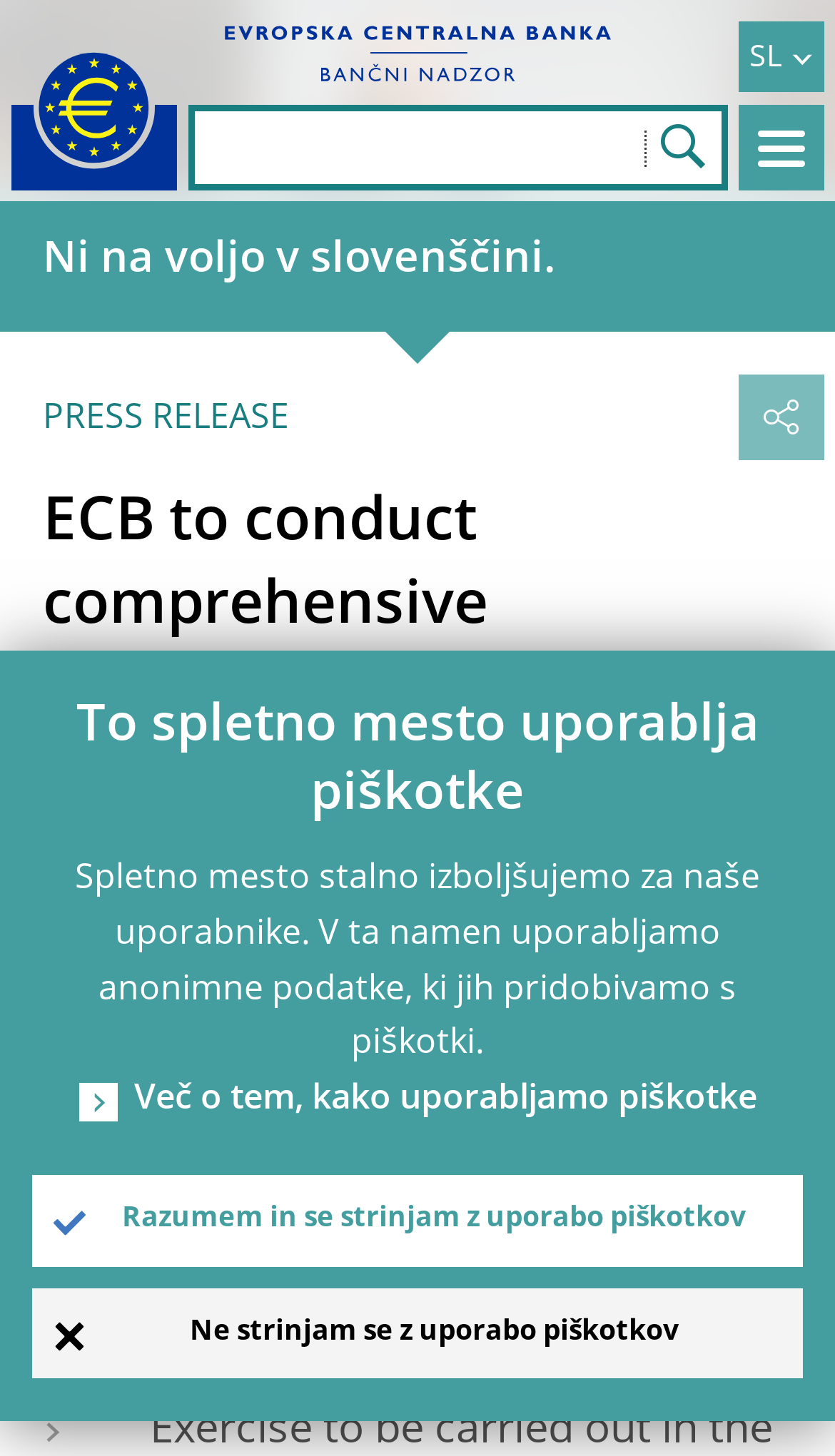Based on the image, give a detailed response to the question: What is the logo of the website?

I identified the logo of the website by looking at the image element, which is described as 'our logo, a yellow Euro sign surrounded by yellow stars centered in a dark blue circle resting on a dark blue base'.